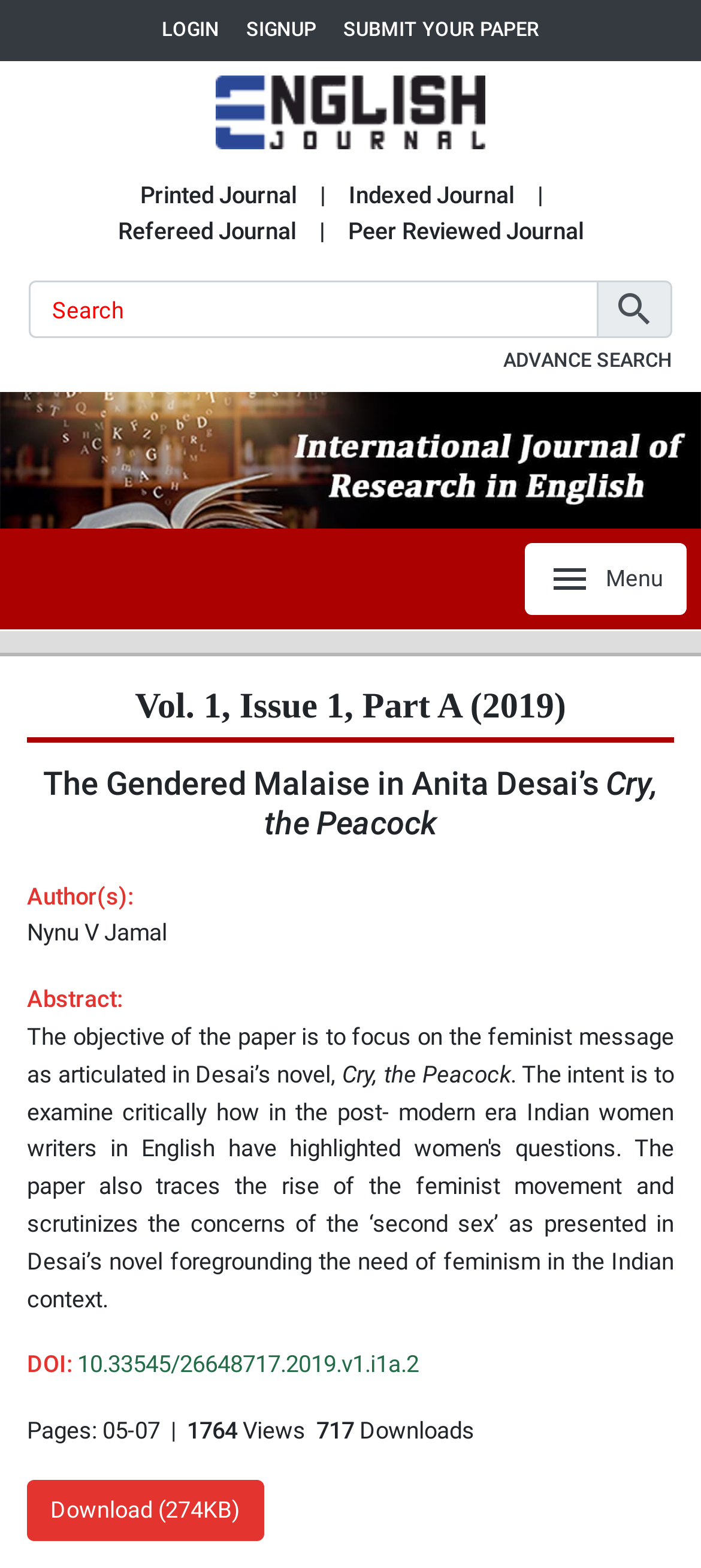Given the description "Menu", determine the bounding box of the corresponding UI element.

[0.749, 0.346, 0.979, 0.393]